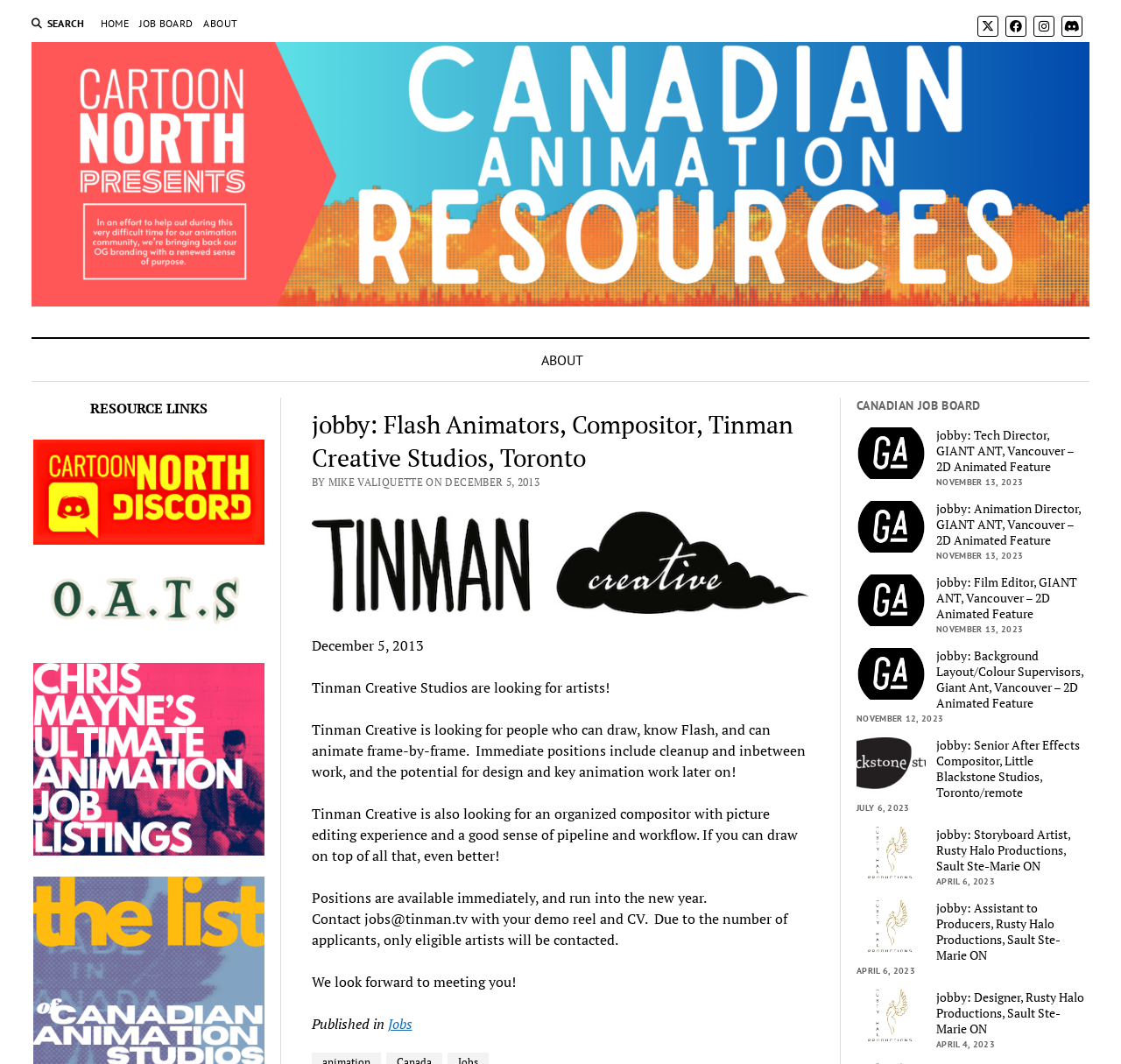Using the webpage screenshot, find the UI element described by alt="CARTOON NORTH". Provide the bounding box coordinates in the format (top-left x, top-left y, bottom-right x, bottom-right y), ensuring all values are floating point numbers between 0 and 1.

[0.028, 0.255, 0.972, 0.297]